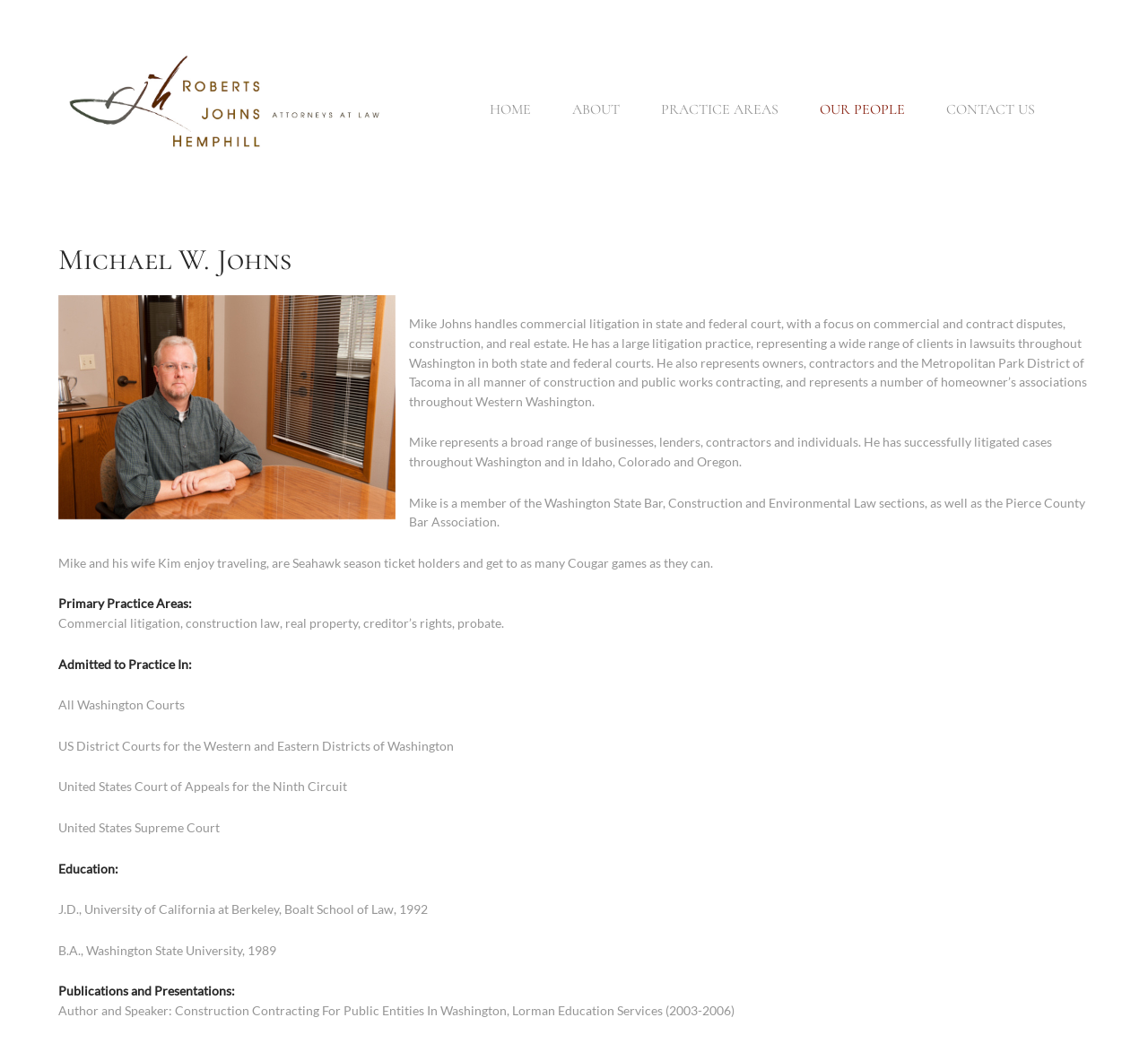Write a detailed summary of the webpage.

The webpage is about Michael W. Johns, an attorney at RJH Legal. At the top left corner, there is a link to "Sanctum" accompanied by an image. Below this, there is a navigation menu with links to "HOME", "ABOUT", "PRACTICE AREAS", "OUR PEOPLE", and "CONTACT US". 

The main content of the page is divided into two sections. On the left side, there is a heading with Michael W. Johns' name, accompanied by an image. On the right side, there are several paragraphs of text describing Michael's practice areas, litigation experience, and personal interests. 

The text describes Michael as a commercial litigation attorney who handles cases in state and federal courts, with a focus on commercial and contract disputes, construction, and real estate. He has a large litigation practice, representing a wide range of clients in lawsuits throughout Washington. 

Below this, there are several sections listing Michael's primary practice areas, the courts he is admitted to practice in, his education, and his publications and presentations. The primary practice areas include commercial litigation, construction law, real property, creditor's rights, and probate. He is admitted to practice in all Washington courts, US District Courts, the US Court of Appeals for the Ninth Circuit, and the US Supreme Court. His education includes a J.D. from the University of California at Berkeley and a B.A. from Washington State University.